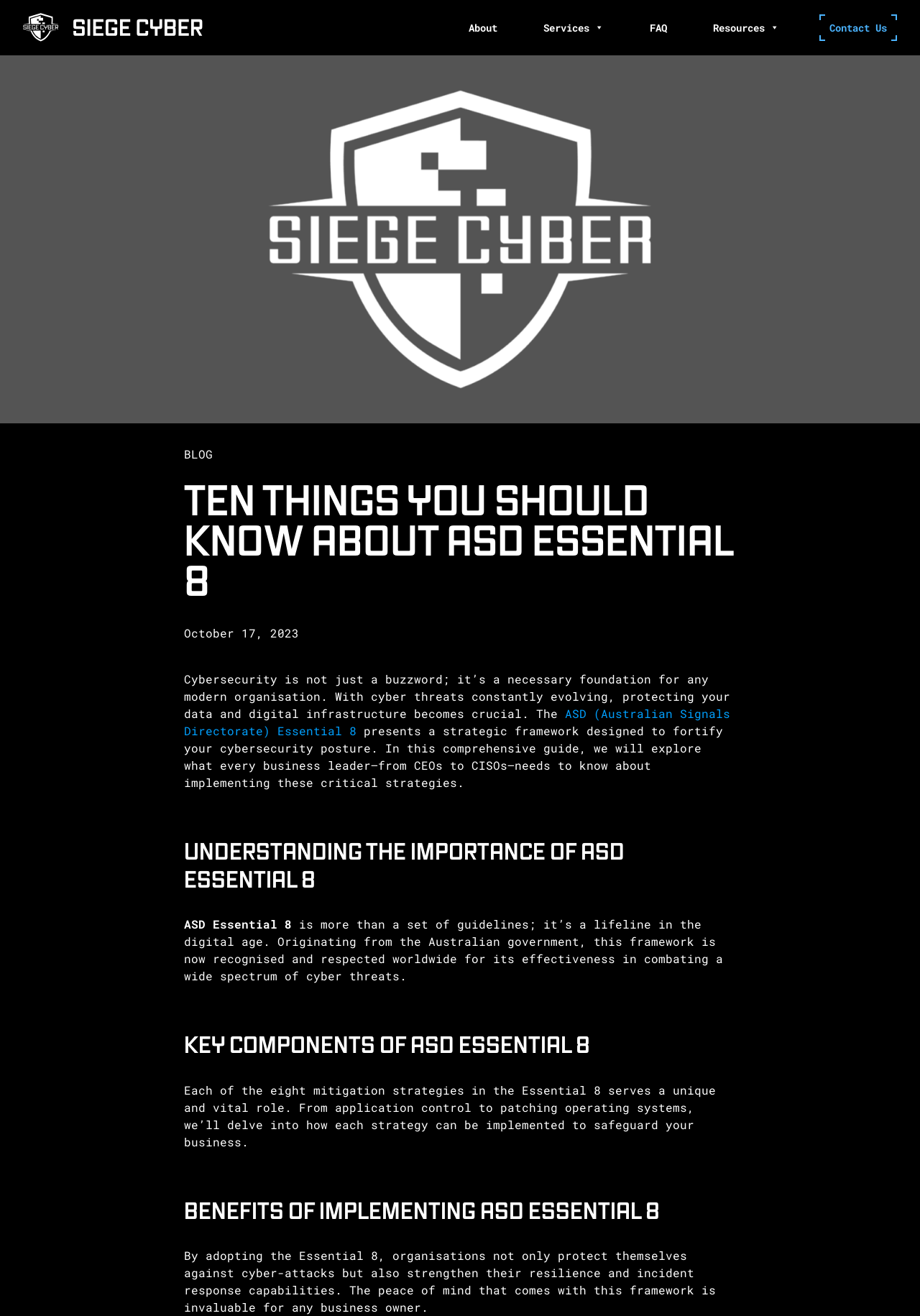Specify the bounding box coordinates for the region that must be clicked to perform the given instruction: "Click the 'Resources' link".

[0.75, 0.011, 0.872, 0.031]